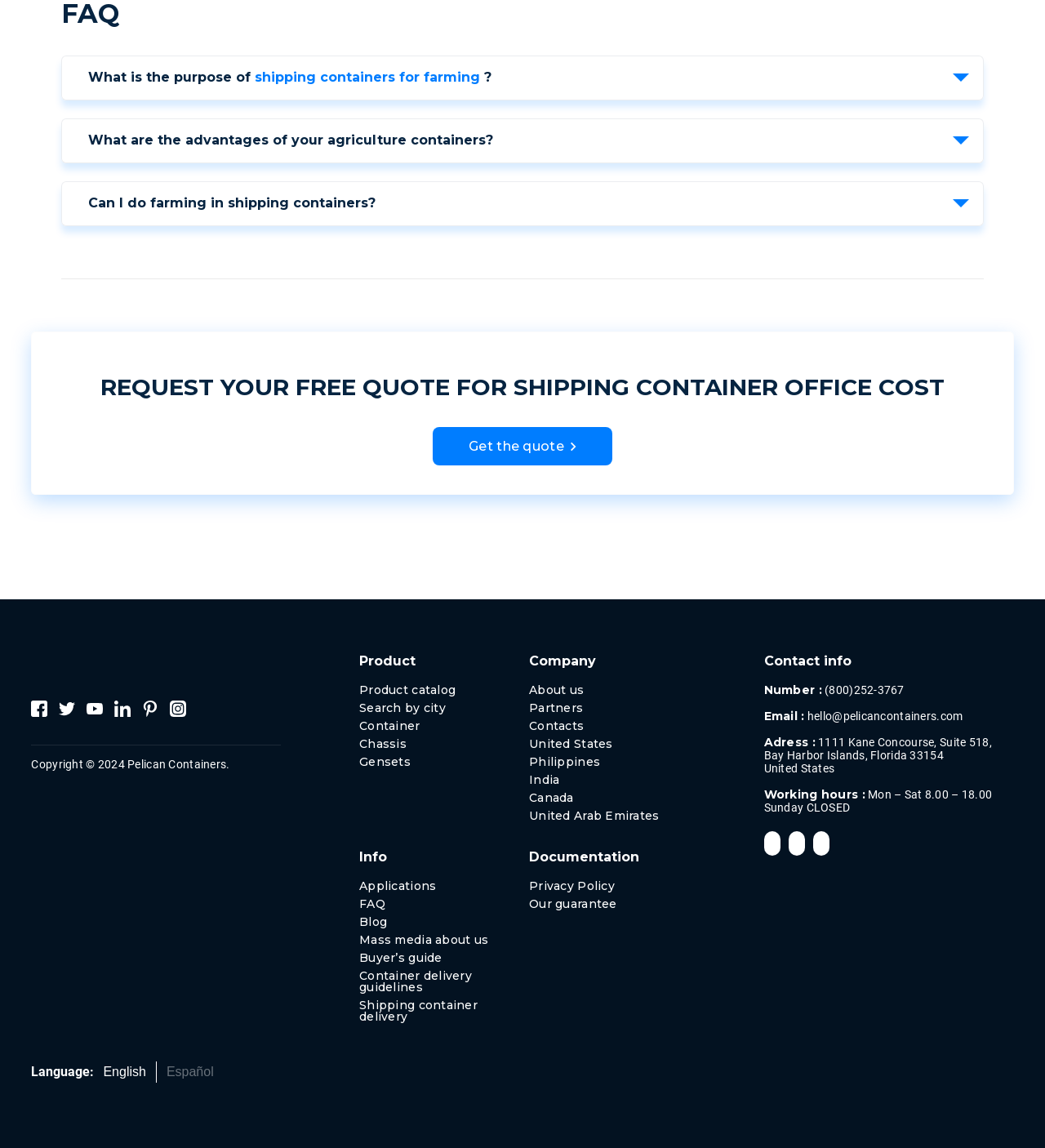Please locate the bounding box coordinates of the element's region that needs to be clicked to follow the instruction: "Click the 'Get the quote' button". The bounding box coordinates should be provided as four float numbers between 0 and 1, i.e., [left, top, right, bottom].

[0.414, 0.372, 0.586, 0.406]